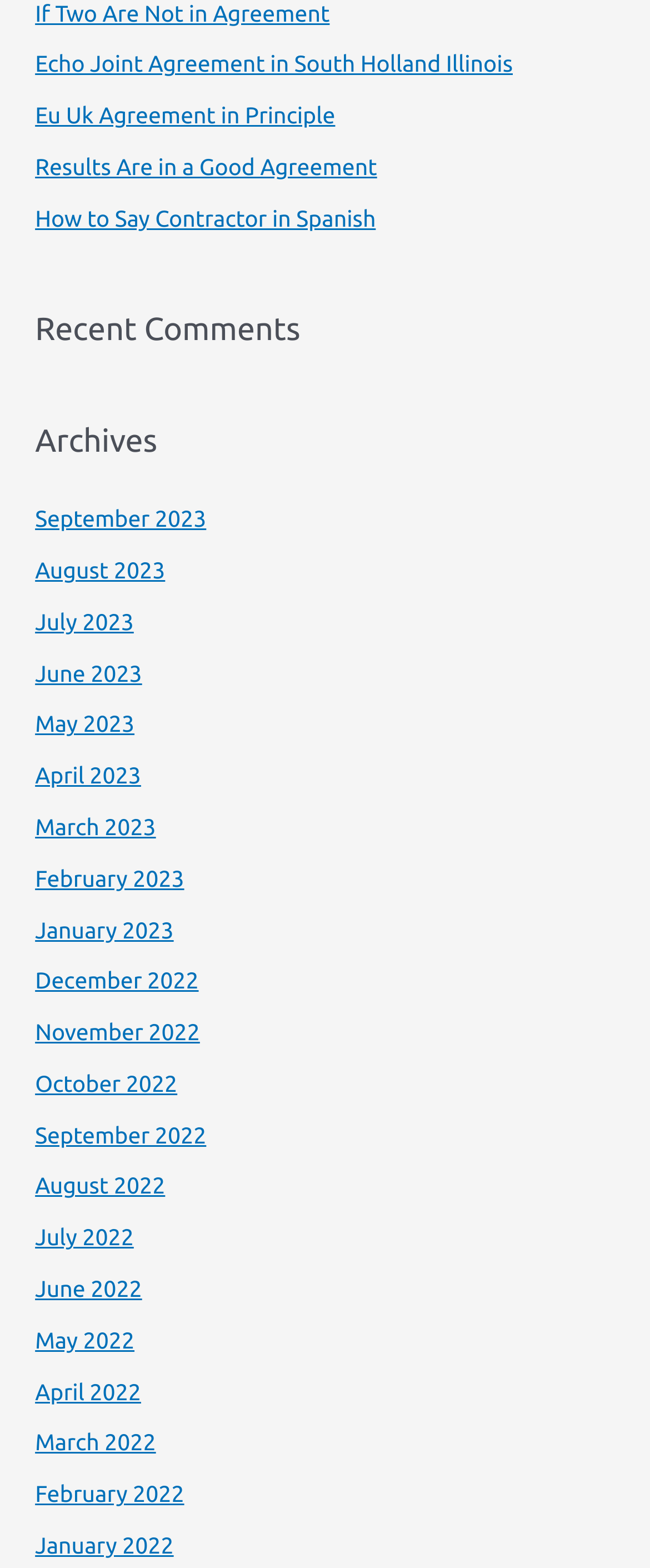Using details from the image, please answer the following question comprehensively:
How many links are there under Archives?

I counted the number of links under the 'Archives' heading, starting from 'September 2023' to 'January 2022', and found a total of 25 links.